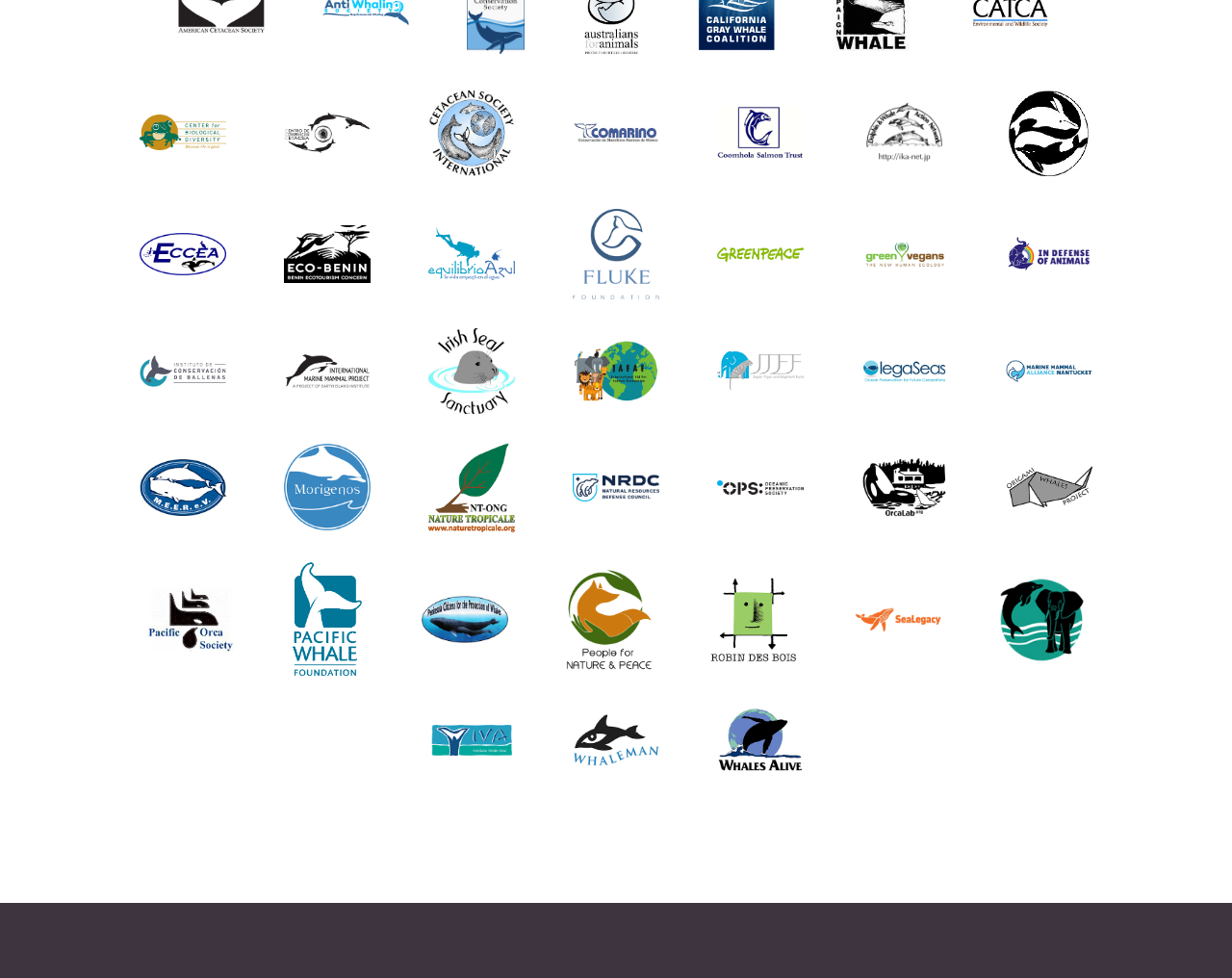Find and indicate the bounding box coordinates of the region you should select to follow the given instruction: "learn about Oceanic Preservation Society".

[0.582, 0.488, 0.652, 0.507]